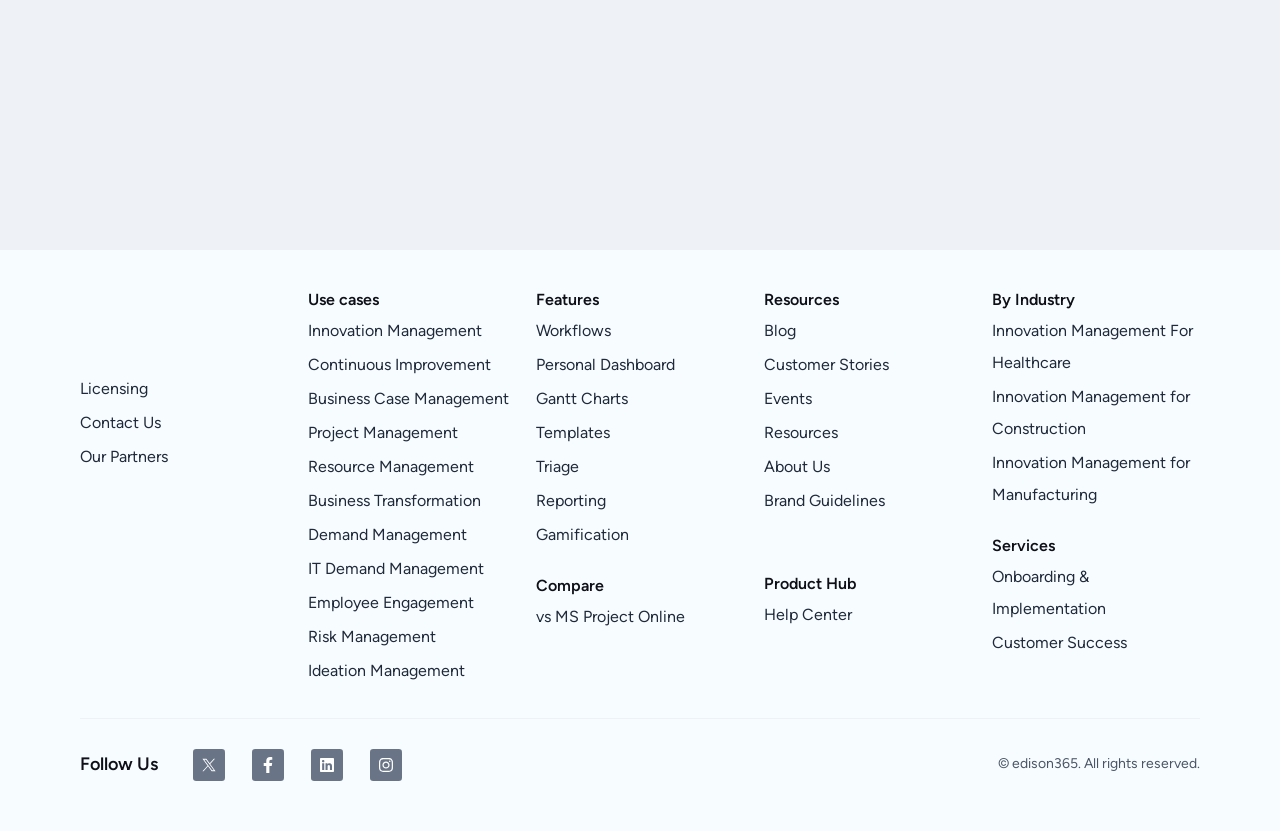What are the main categories on the webpage?
Use the information from the screenshot to give a comprehensive response to the question.

The main categories on the webpage can be identified by the static text elements 'Use cases', 'Features', 'Compare', 'Resources', 'Product Hub', 'By Industry', and 'Services', which are arranged vertically on the webpage.